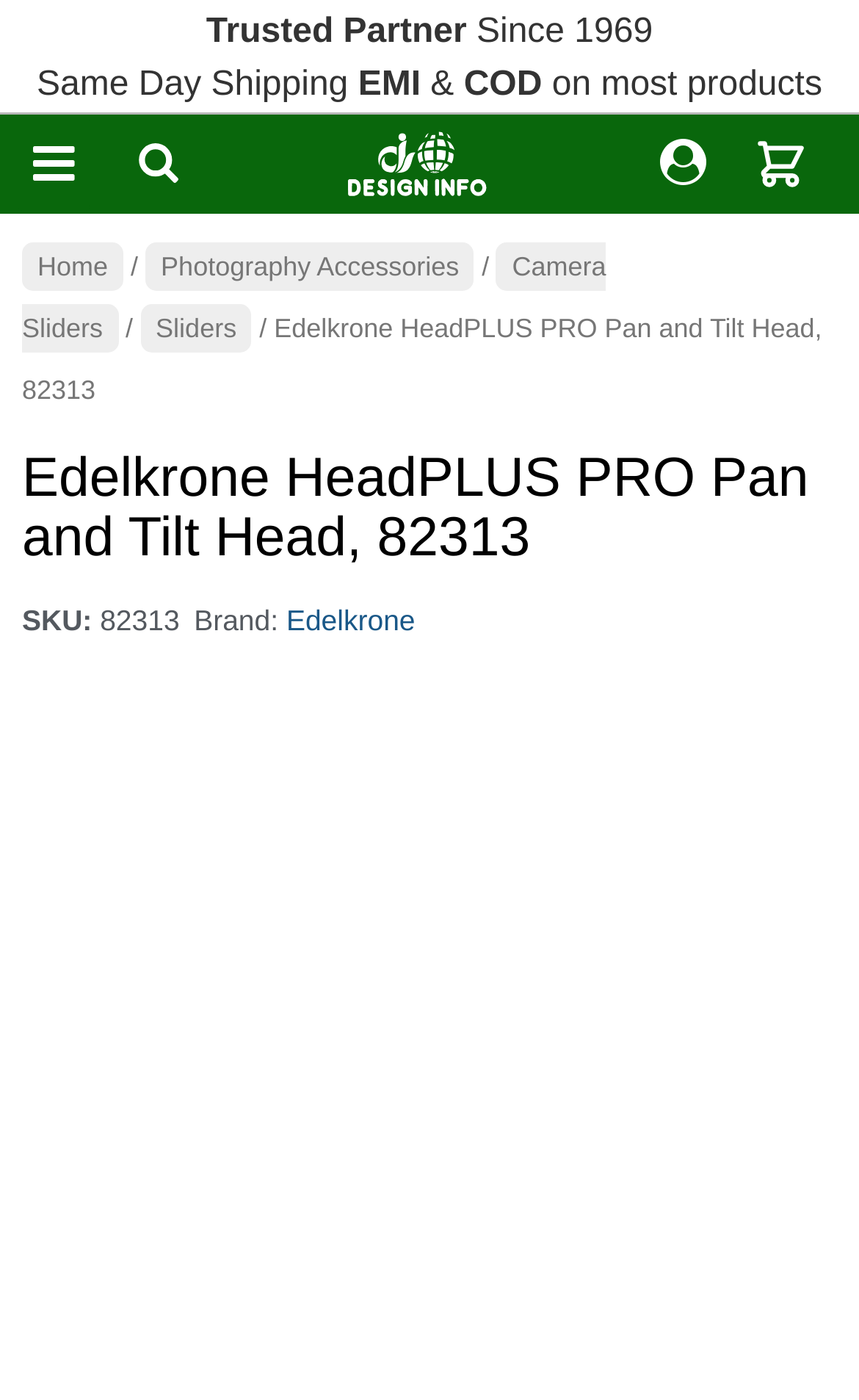Find the bounding box of the element with the following description: "Edelkrone". The coordinates must be four float numbers between 0 and 1, formatted as [left, top, right, bottom].

[0.333, 0.431, 0.483, 0.455]